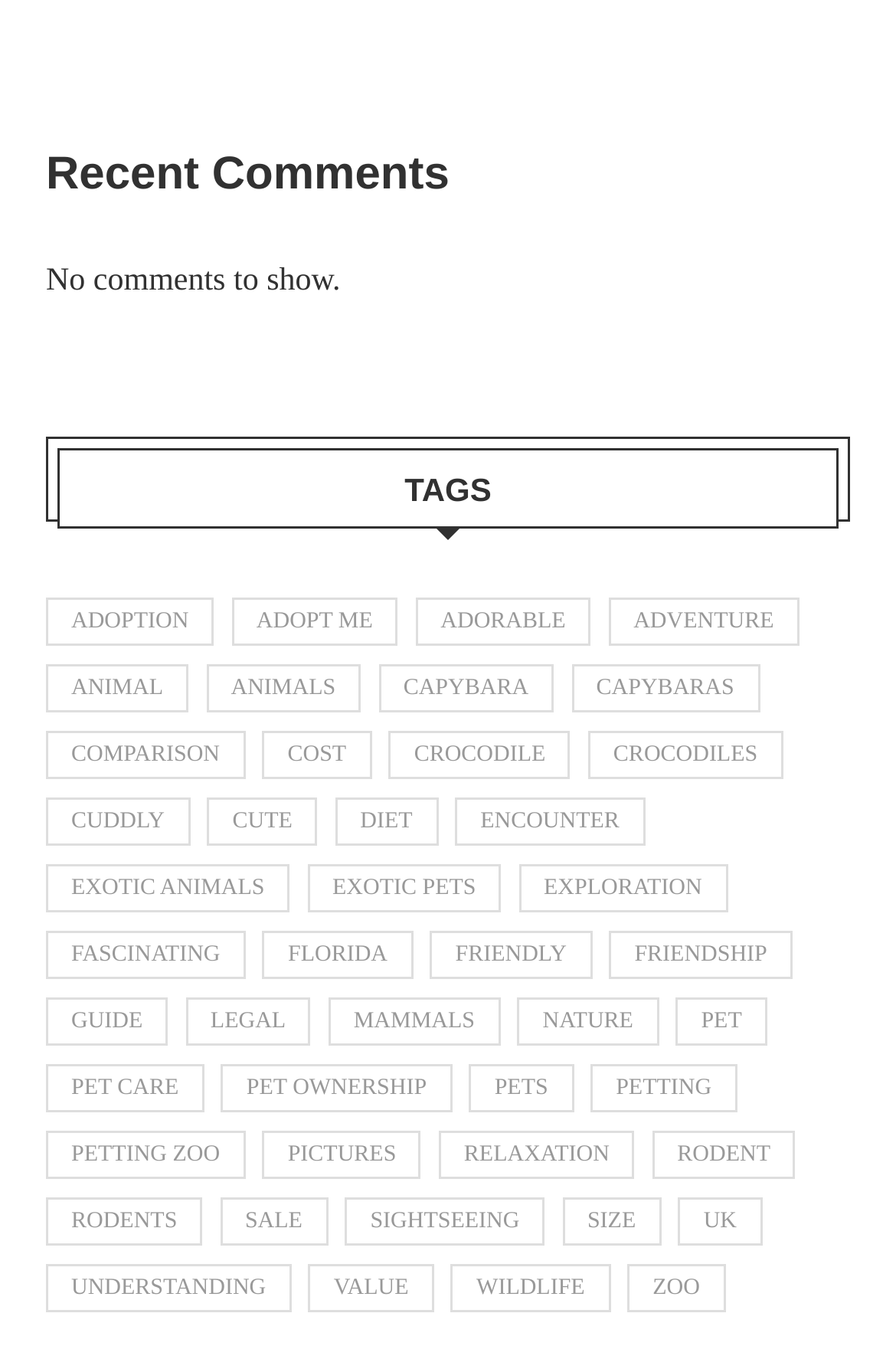Refer to the image and provide an in-depth answer to the question: 
How many tags are listed on this webpage?

I counted the number of links under the 'TAGS' heading, and there are 22 links, each representing a tag.